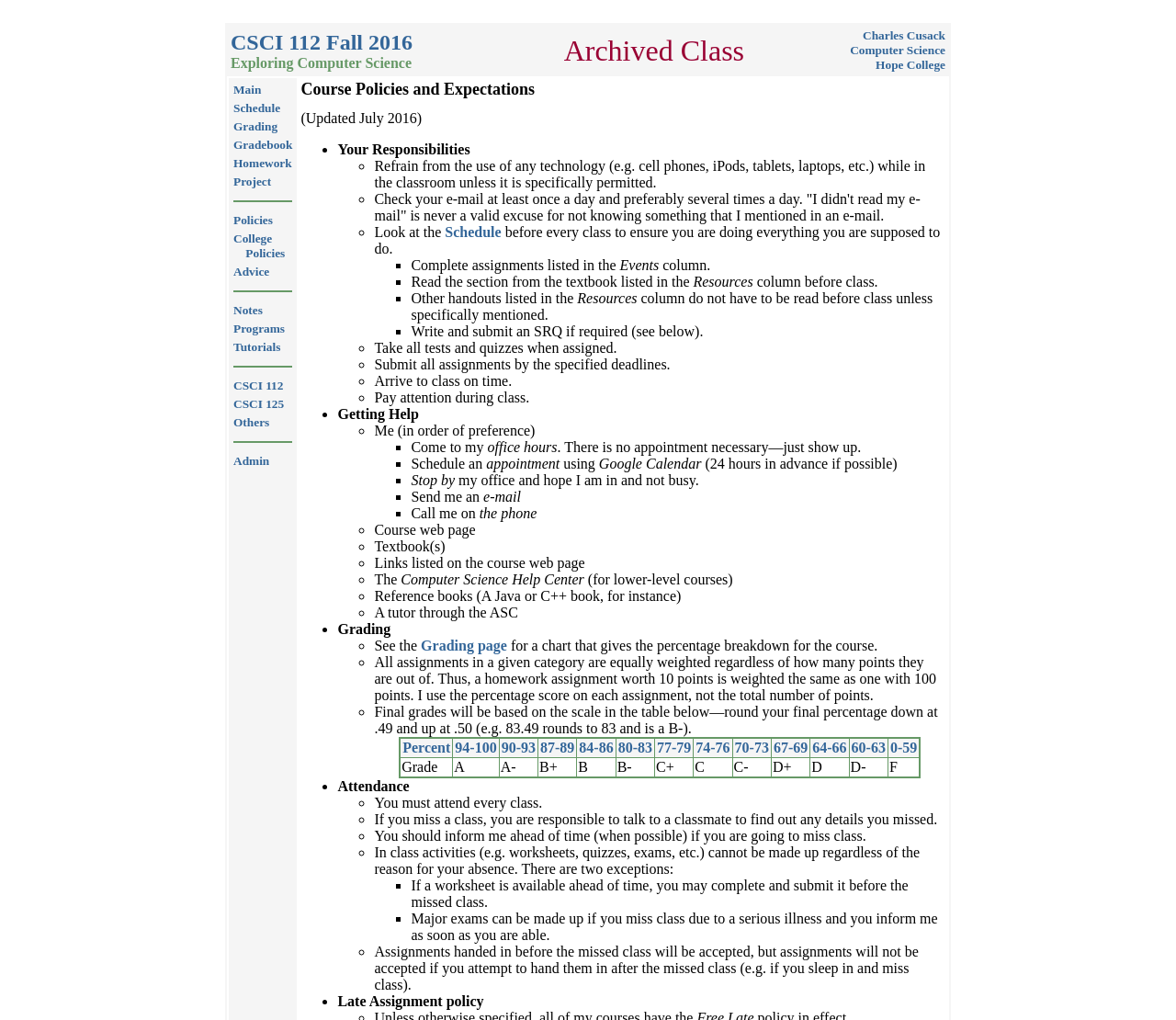Pinpoint the bounding box coordinates for the area that should be clicked to perform the following instruction: "Check the 'Policies'".

[0.198, 0.207, 0.232, 0.223]